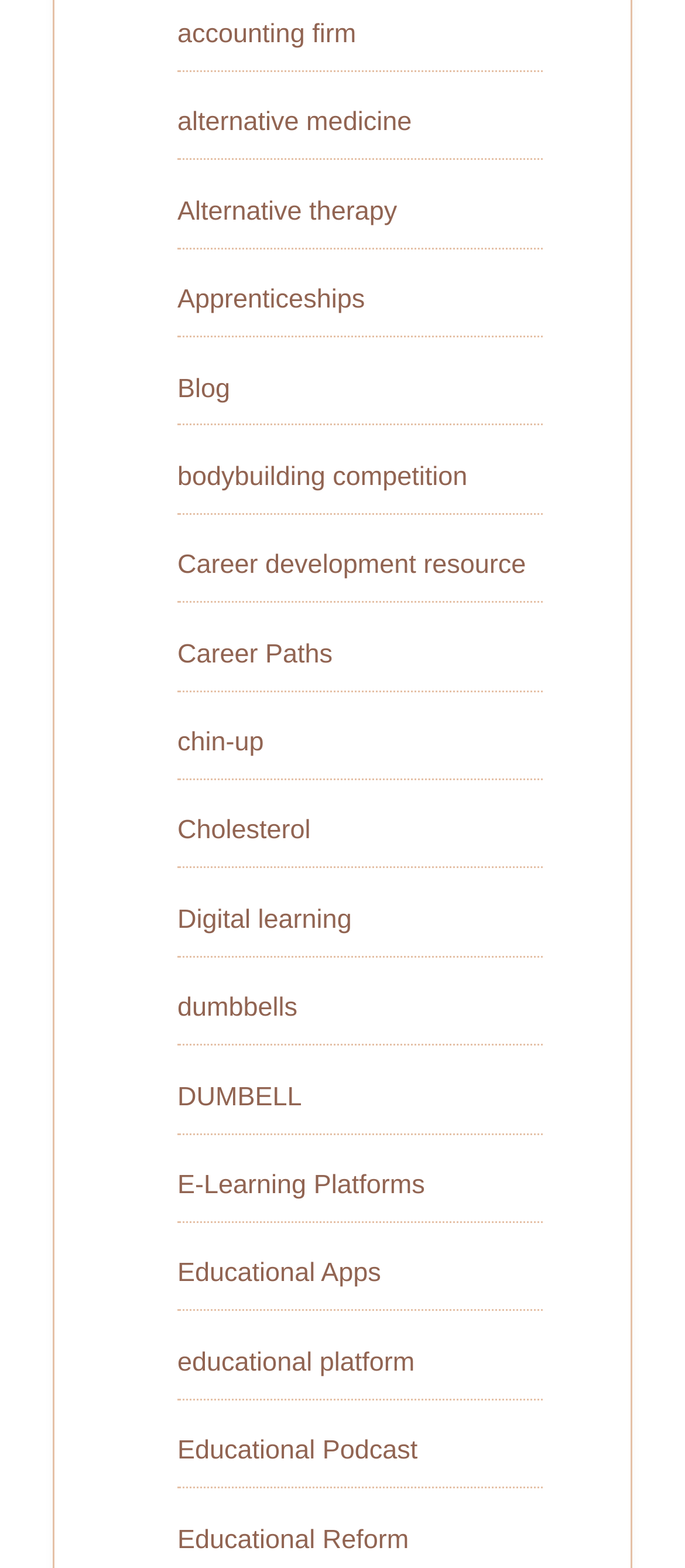Find the bounding box coordinates of the clickable element required to execute the following instruction: "explore career development resource". Provide the coordinates as four float numbers between 0 and 1, i.e., [left, top, right, bottom].

[0.259, 0.351, 0.768, 0.37]